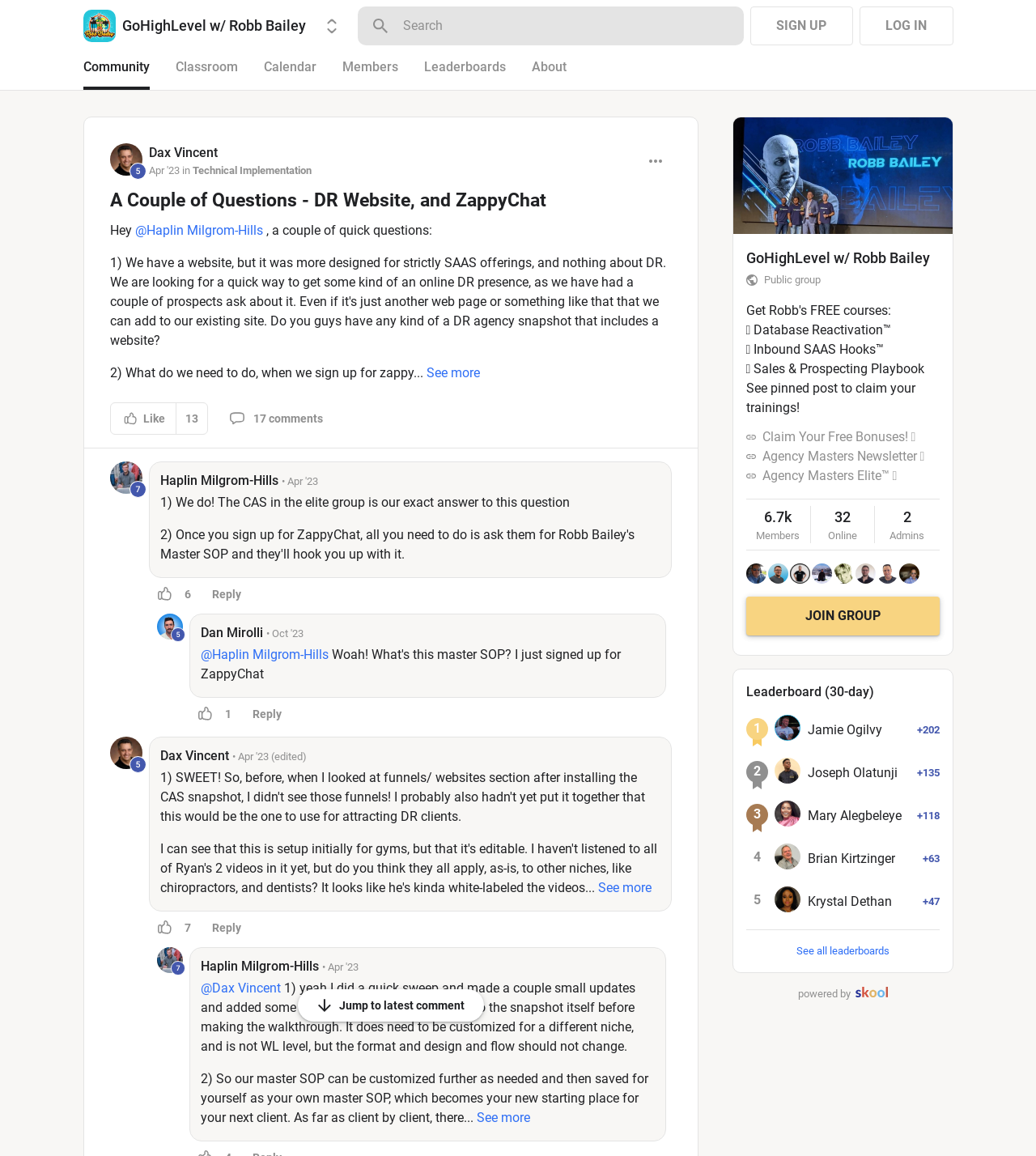Generate a thorough explanation of the webpage's elements.

This webpage appears to be a discussion forum or social media platform, with a focus on a specific topic or community. At the top of the page, there is a header section with a logo and several navigation links, including "Community", "Classroom", "Calendar", "Members", "Leaderboards", and "About". 

Below the header, there is a prominent section with a title "A Couple of Questions - DR Website, and ZappyChat" and a brief introduction or question posed by a user, @Haplin Milgrom-Hills. This section also includes a search bar and several buttons, including "SIGN UP" and "LOG IN".

The main content area of the page is dominated by a discussion thread, with multiple comments and replies from various users, including @Dax Vincent, @Haplin Milgrom-Hills, and @Dan Mirolli. Each comment includes the user's name and profile picture, as well as a timestamp and a "Like" button. Some comments also include additional features, such as a "Reply" button or a "See more" link.

Throughout the discussion thread, there are several images and icons, including profile pictures, logos, and other graphics. The page also includes several buttons and links, including "Like", "Reply", and "See more", which allow users to interact with the discussion and access additional content.

At the bottom of the page, there is a section with a "See more" link, suggesting that there is additional content or discussion available beyond what is currently displayed.